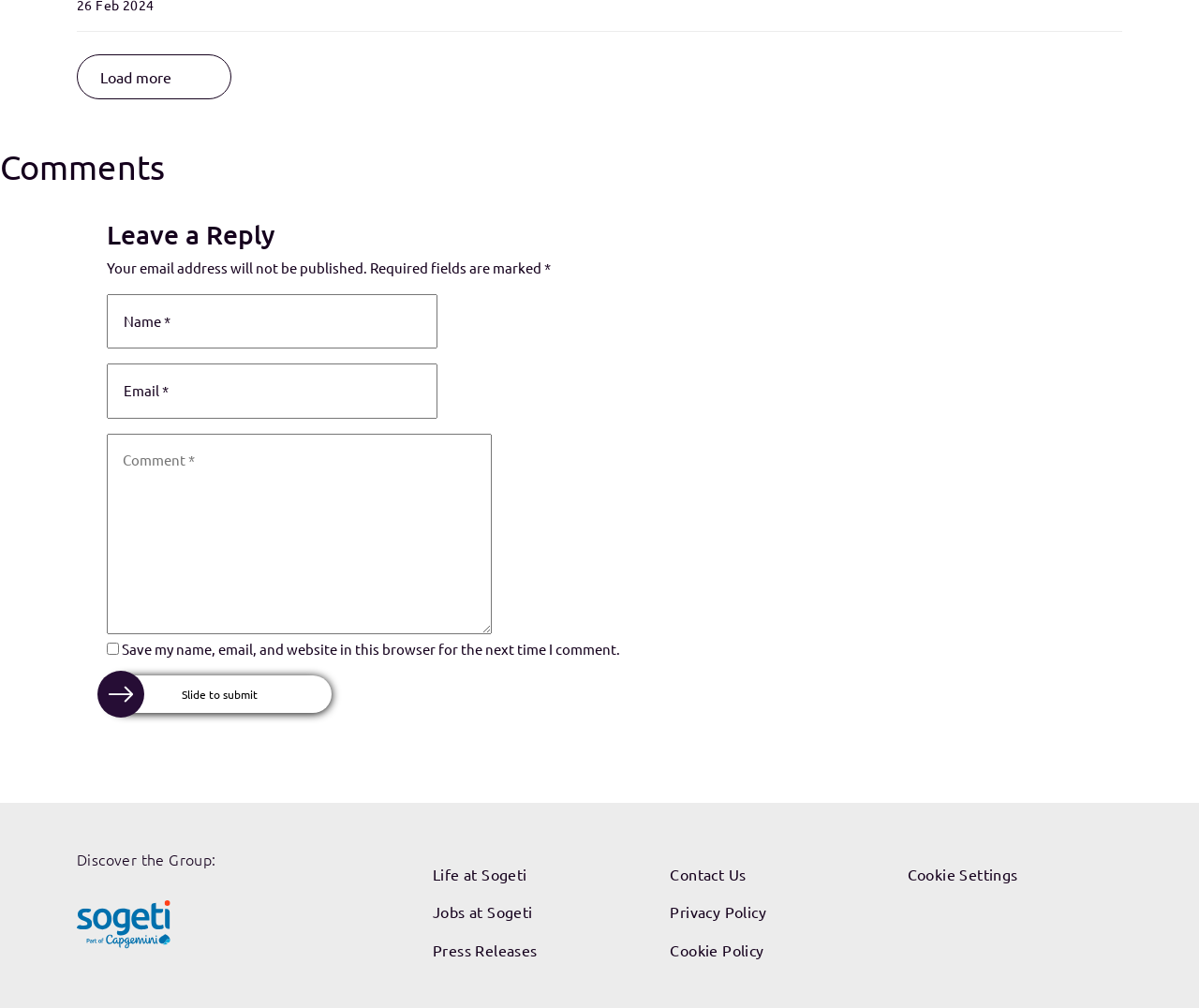What is the function of the checkbox?
Using the image as a reference, answer the question with a short word or phrase.

To save user data